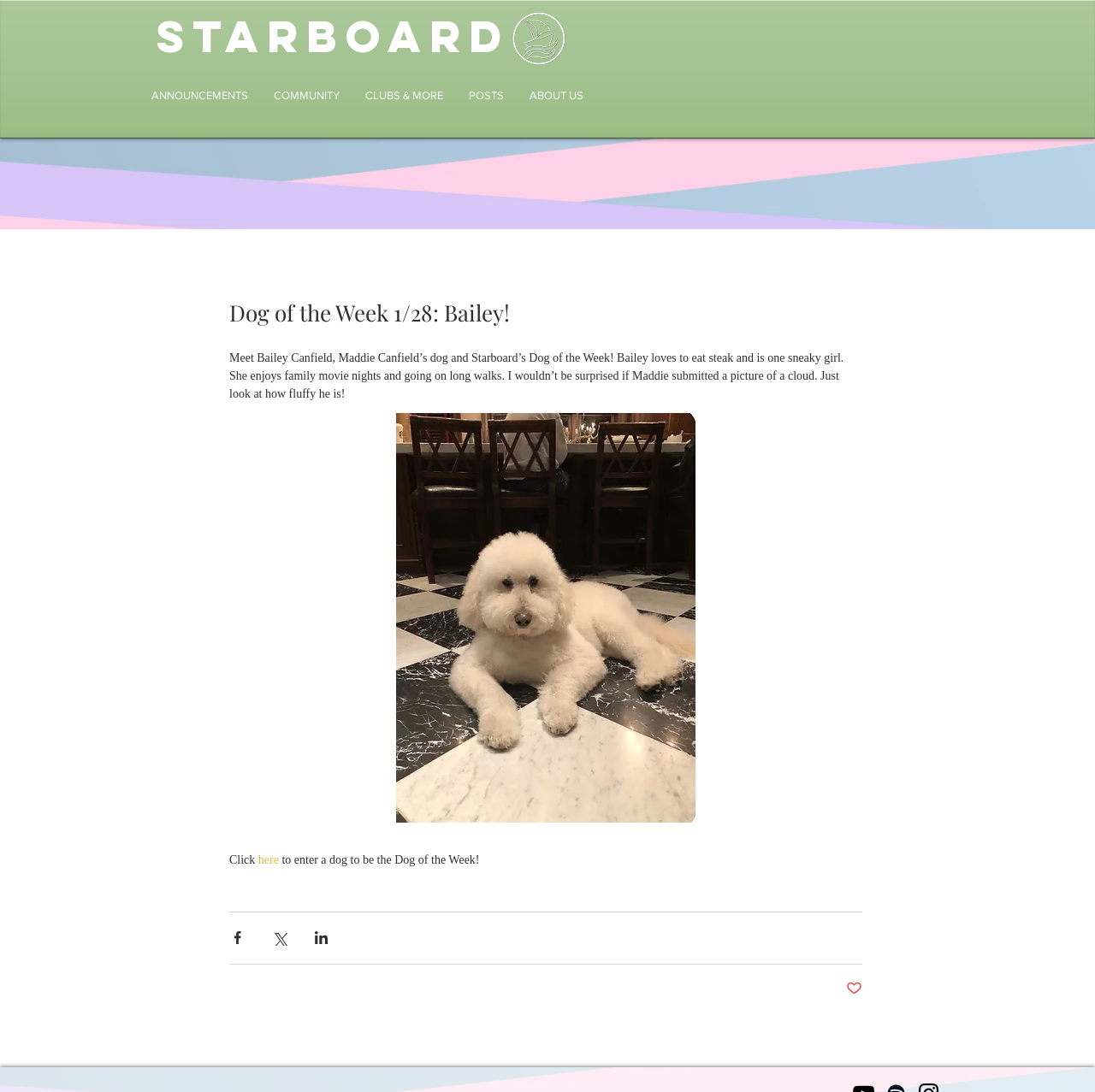Use one word or a short phrase to answer the question provided: 
How can I enter a dog to be the Dog of the Week?

Click here